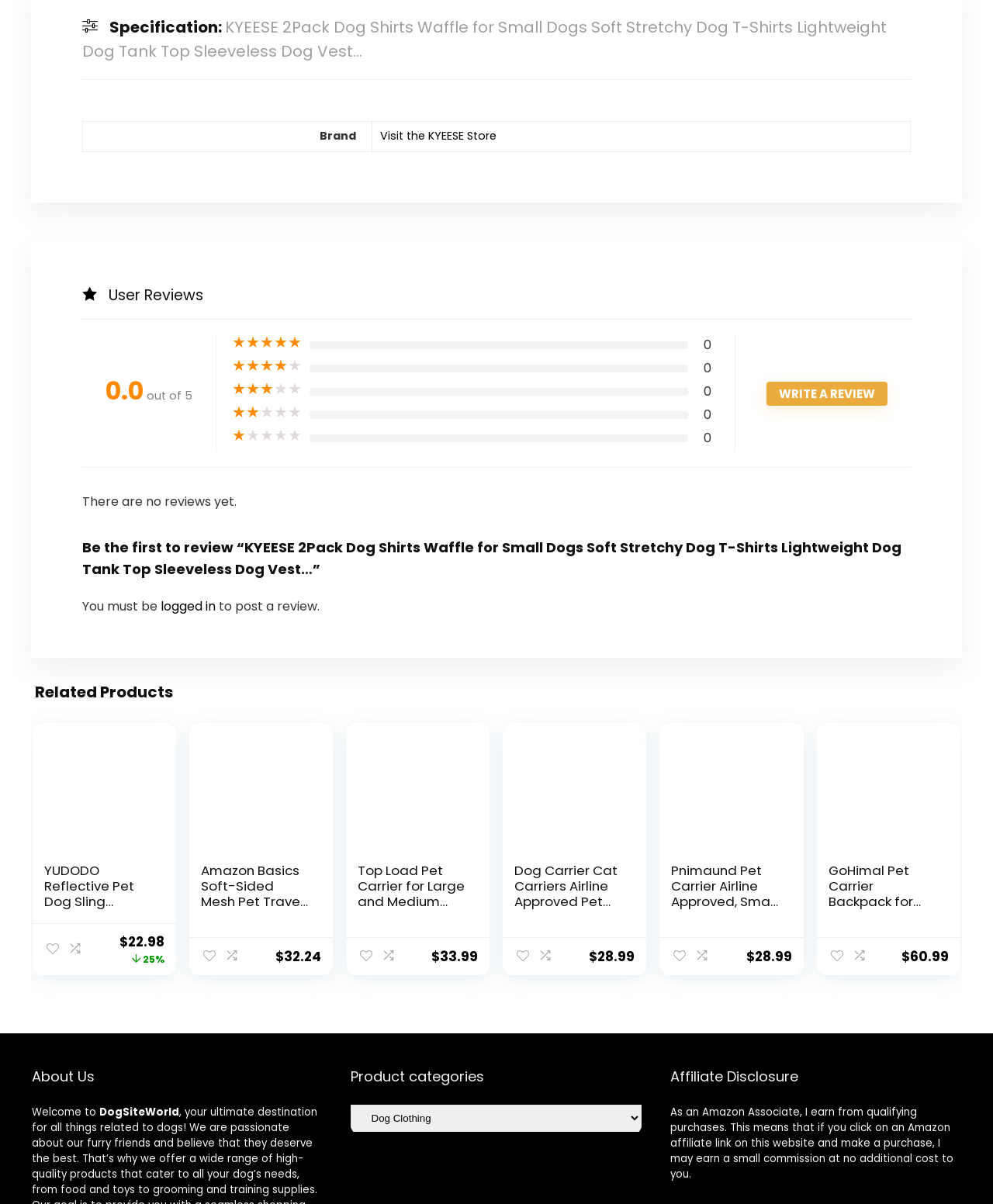How many related products are listed on this webpage?
Please provide a full and detailed response to the question.

The related products are listed in the section with the heading 'Related Products'. There are 5 products listed with their images, descriptions, and prices.